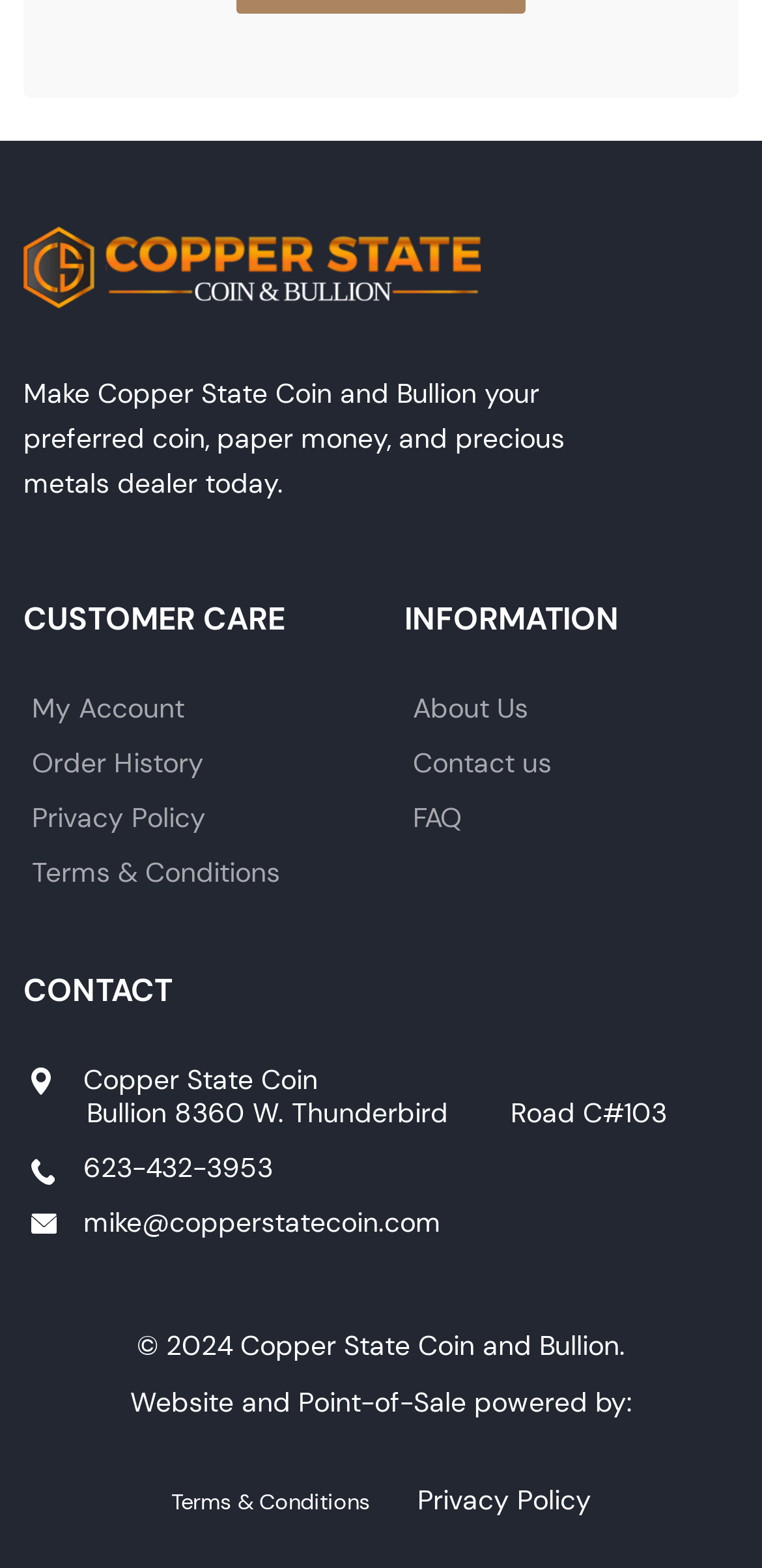Locate the bounding box coordinates of the clickable area to execute the instruction: "Check order history". Provide the coordinates as four float numbers between 0 and 1, represented as [left, top, right, bottom].

[0.042, 0.475, 0.267, 0.498]